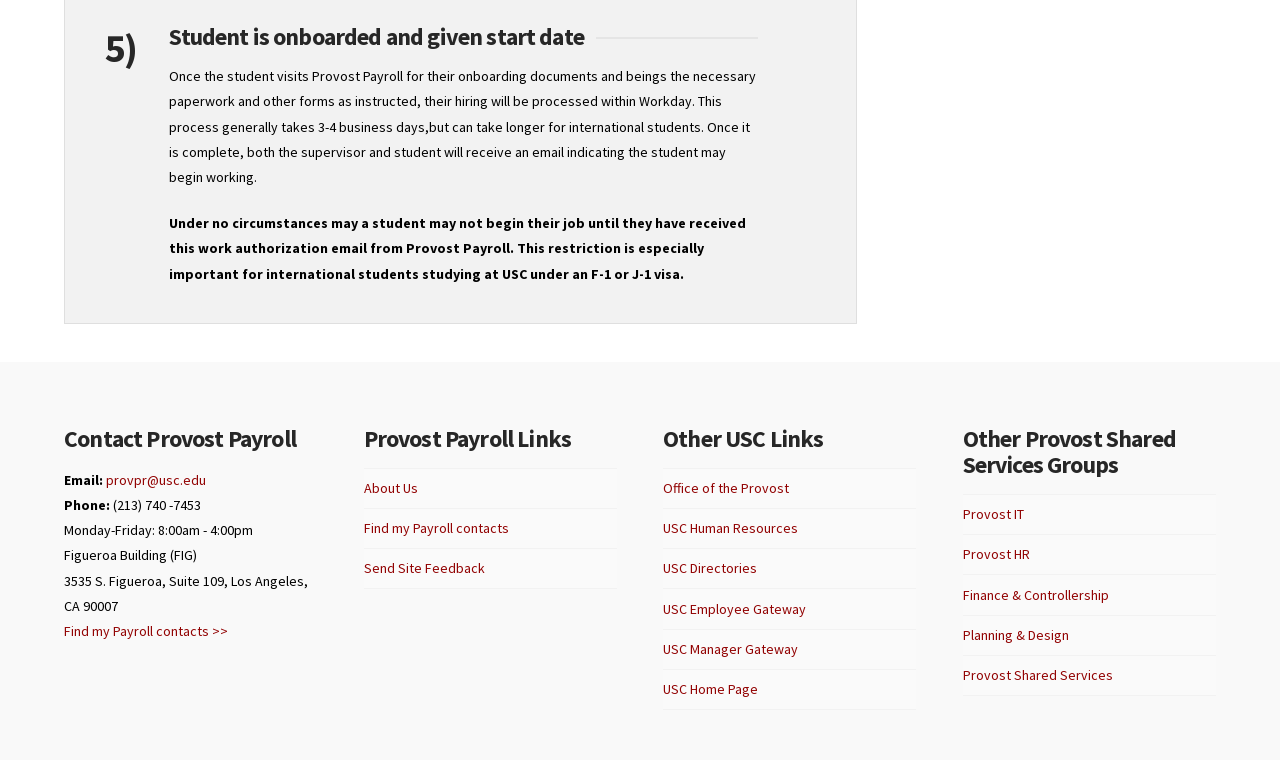Locate the bounding box of the UI element with the following description: "Contact Us".

None